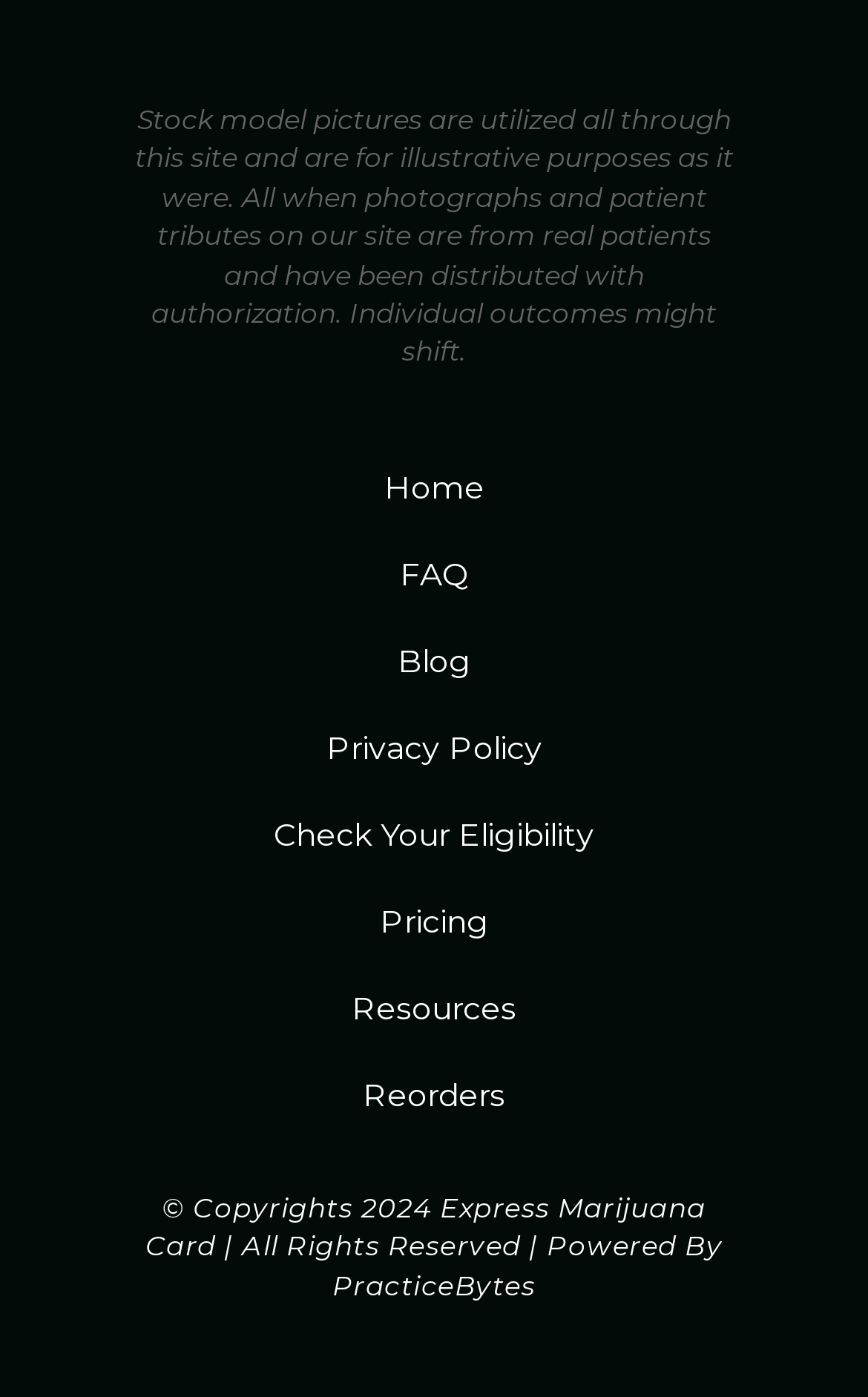Answer the question in a single word or phrase:
What year is the copyright for Express Marijuana Card?

2024